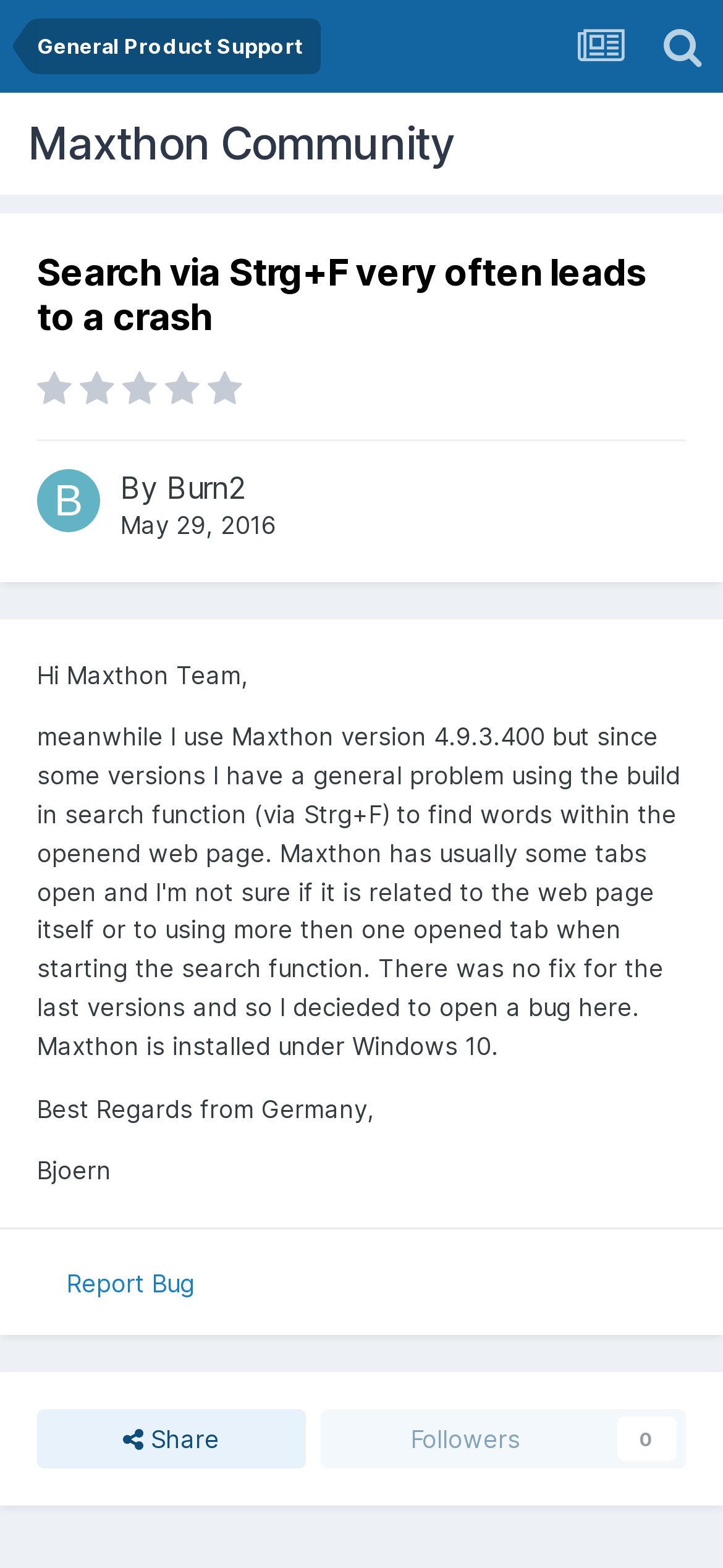Give an extensive and precise description of the webpage.

This webpage appears to be a forum discussion thread on the Maxthon Community website. At the top, there are three links: one to download a zip file, another to view a report, and a third to expand a section. Below these links, there is a message from a user named Edison, asking someone named burn2 to send files from a specific directory.

The main content of the page is divided into sections, each representing a post in the discussion thread. The first post is from burn2, dated June 11, 2016, and includes a link to the user's profile and a reputation score. Below this post, there is a table with a link to download a file named MaxthonCrashData.zip.

The second post is from a user named 7twenty, also dated June 11, 2016, and includes a link to the user's profile and a reputation score. This post is followed by a blockquote section, which contains a quote from burn2's previous post, along with links to reply and like the post. The quote is dated June 11, 2016, and includes the text of burn2's original message.

Finally, there is a response from an unknown user, stating that the issue is likely related to settings. This response is located at the bottom of the page. Throughout the page, there are various links to user profiles, posts, and files, as well as reputation scores and timestamps for each post.